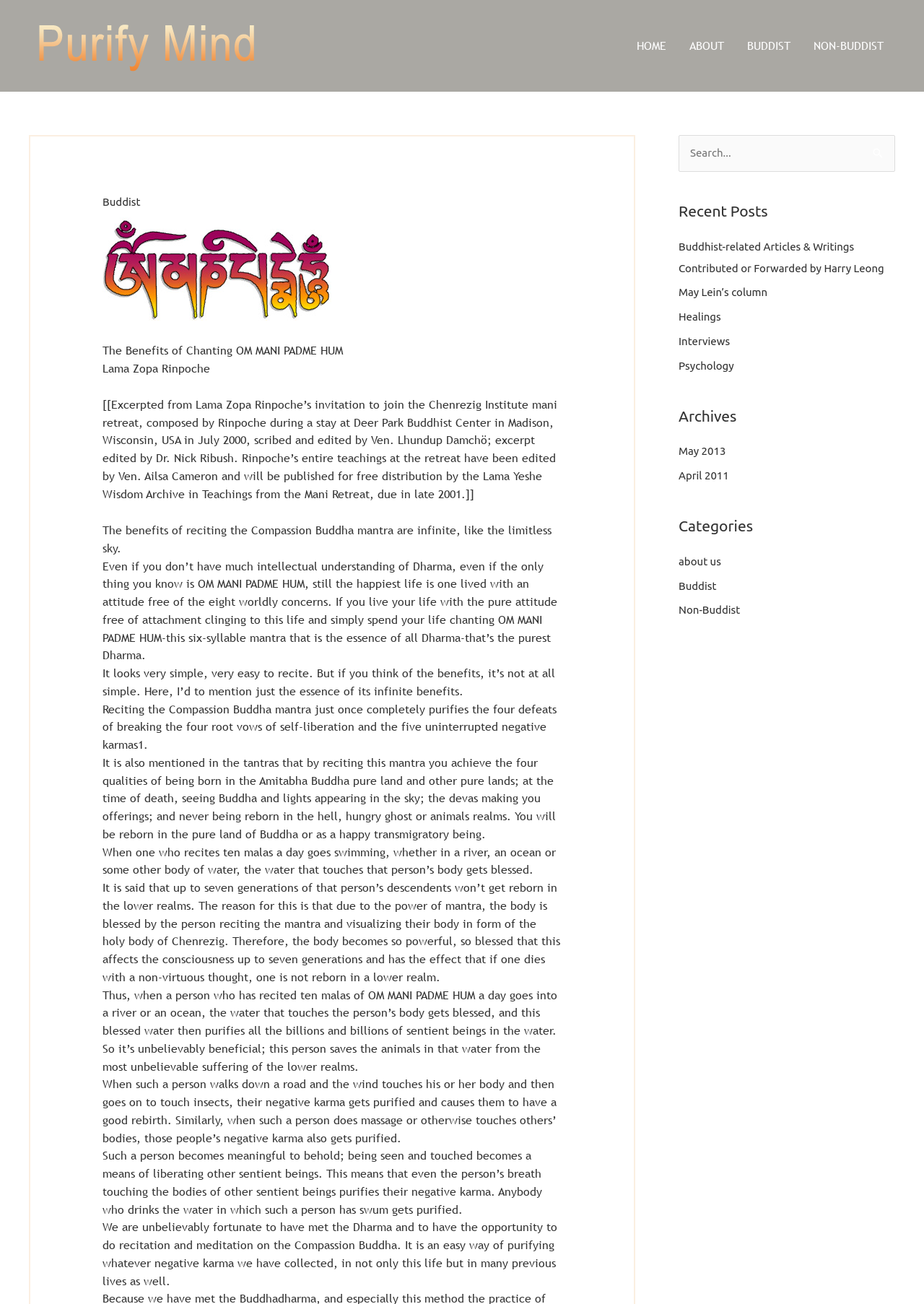Please give a succinct answer to the question in one word or phrase:
How many generations of descendants are affected by the power of the mantra?

Seven